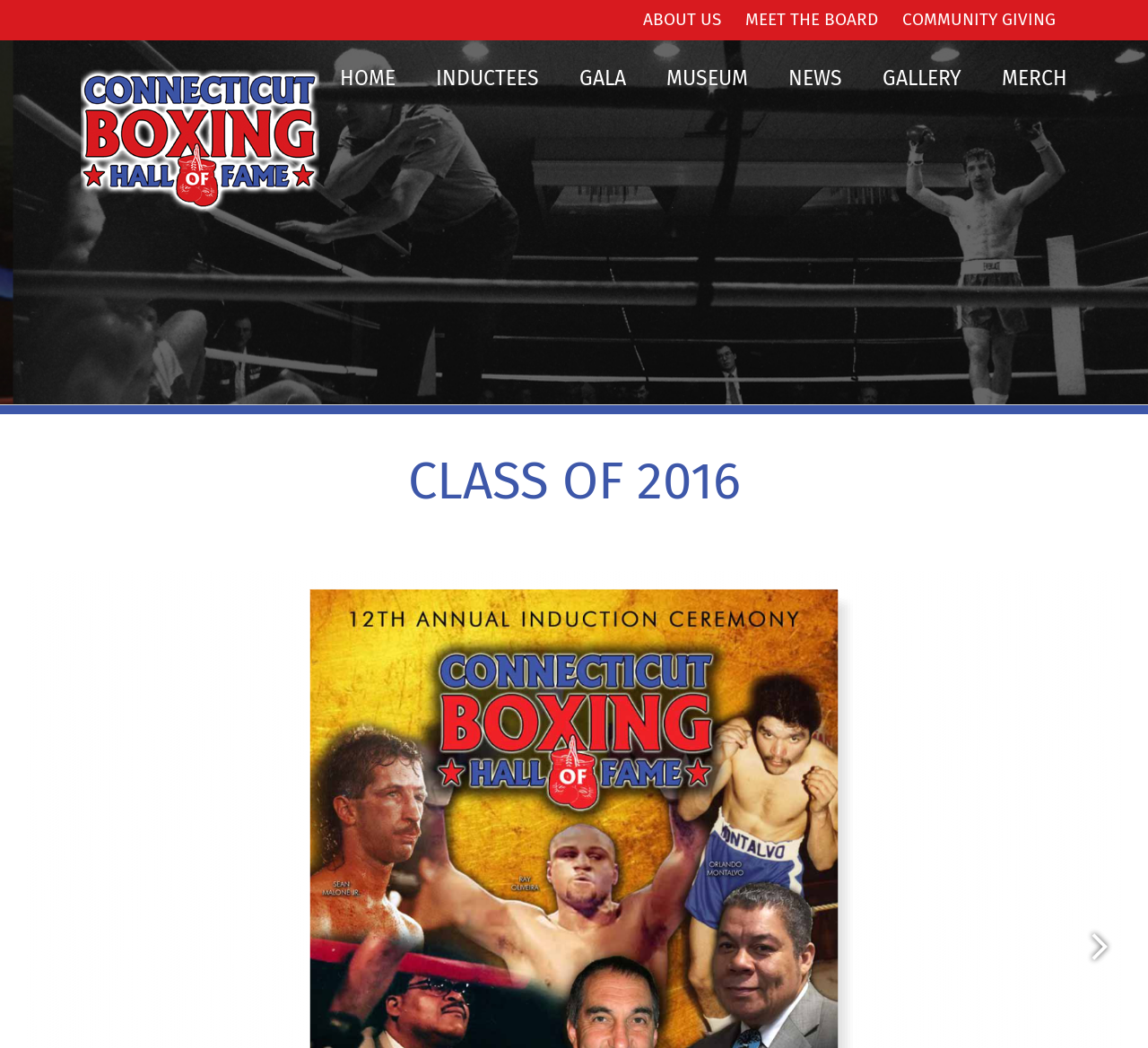Using the provided description: "Merch", find the bounding box coordinates of the corresponding UI element. The output should be four float numbers between 0 and 1, in the format [left, top, right, bottom].

[0.873, 0.038, 0.93, 0.11]